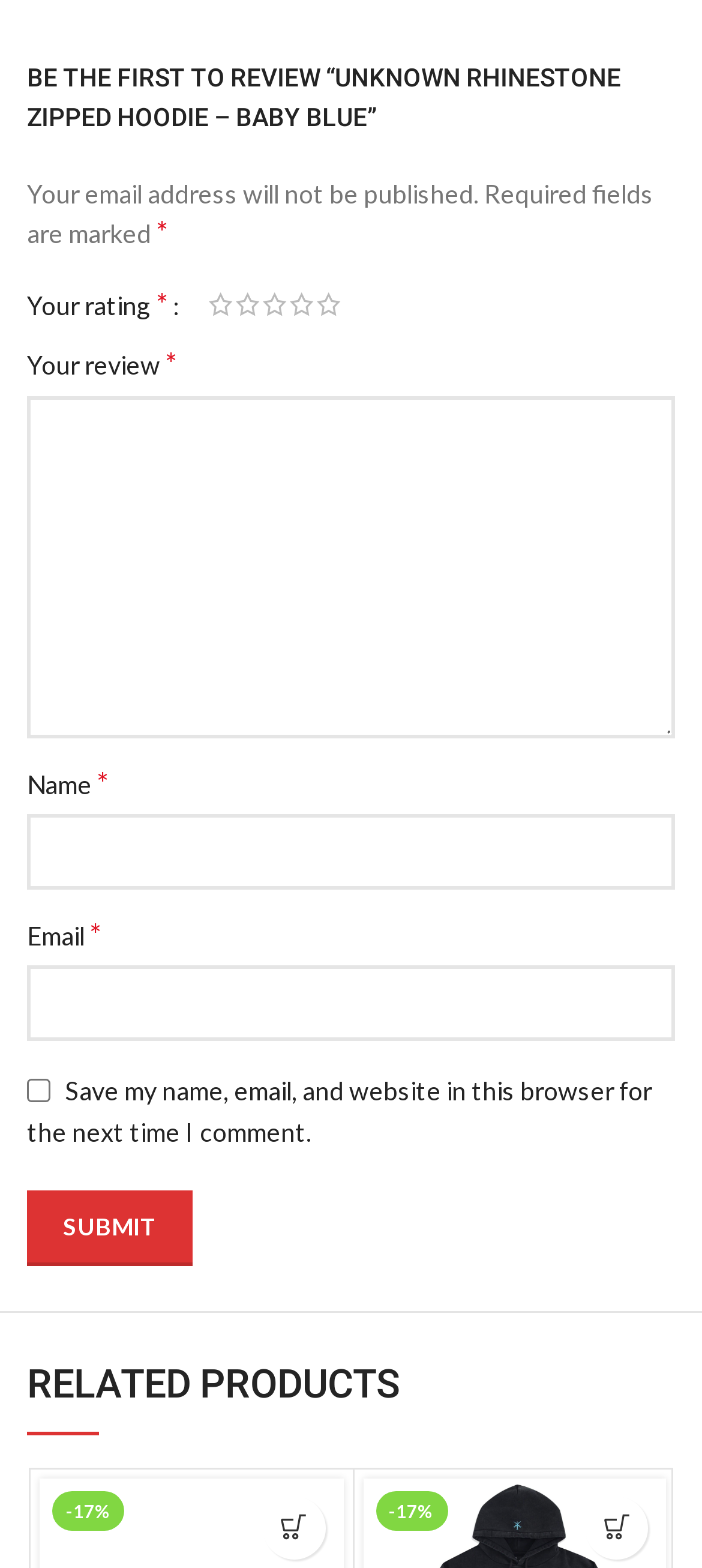How many related products are shown?
Respond to the question with a single word or phrase according to the image.

2